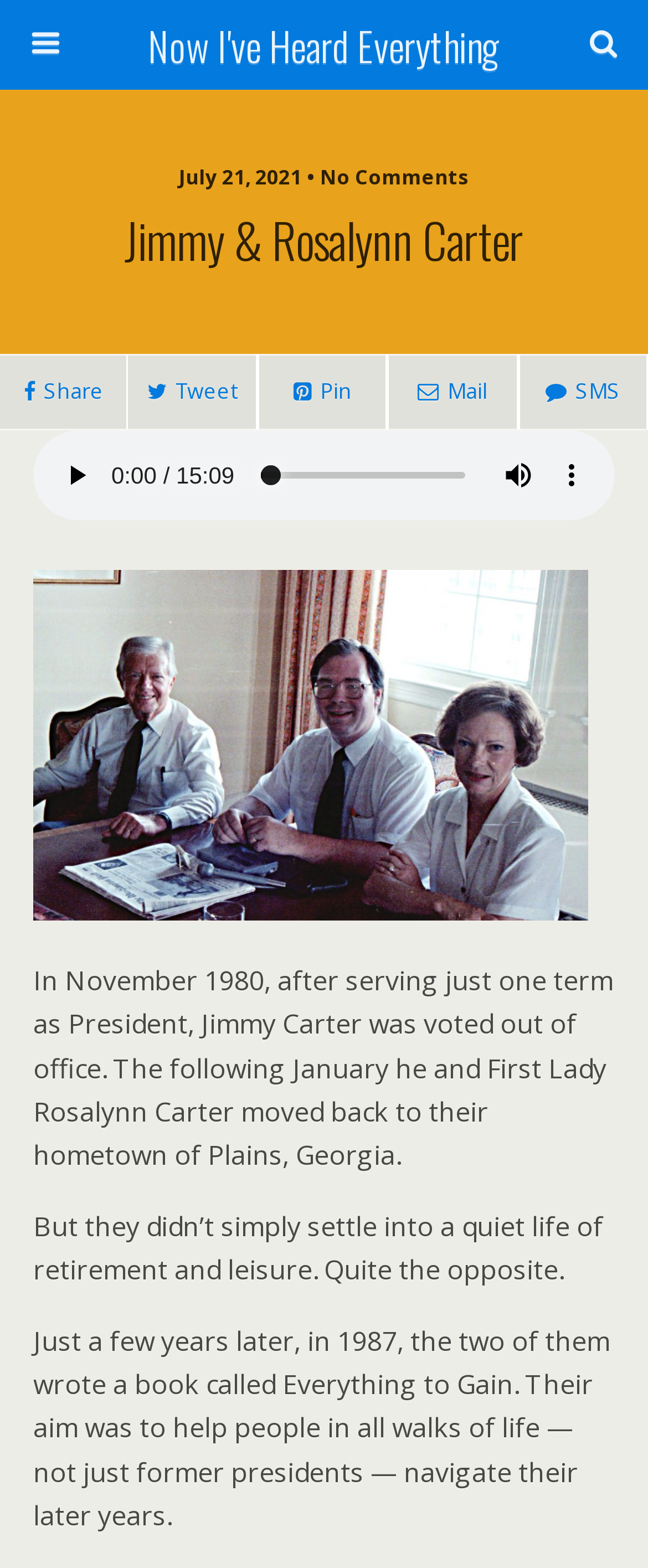What is the purpose of the book 'Everything to Gain'?
From the image, respond using a single word or phrase.

To help people navigate their later years